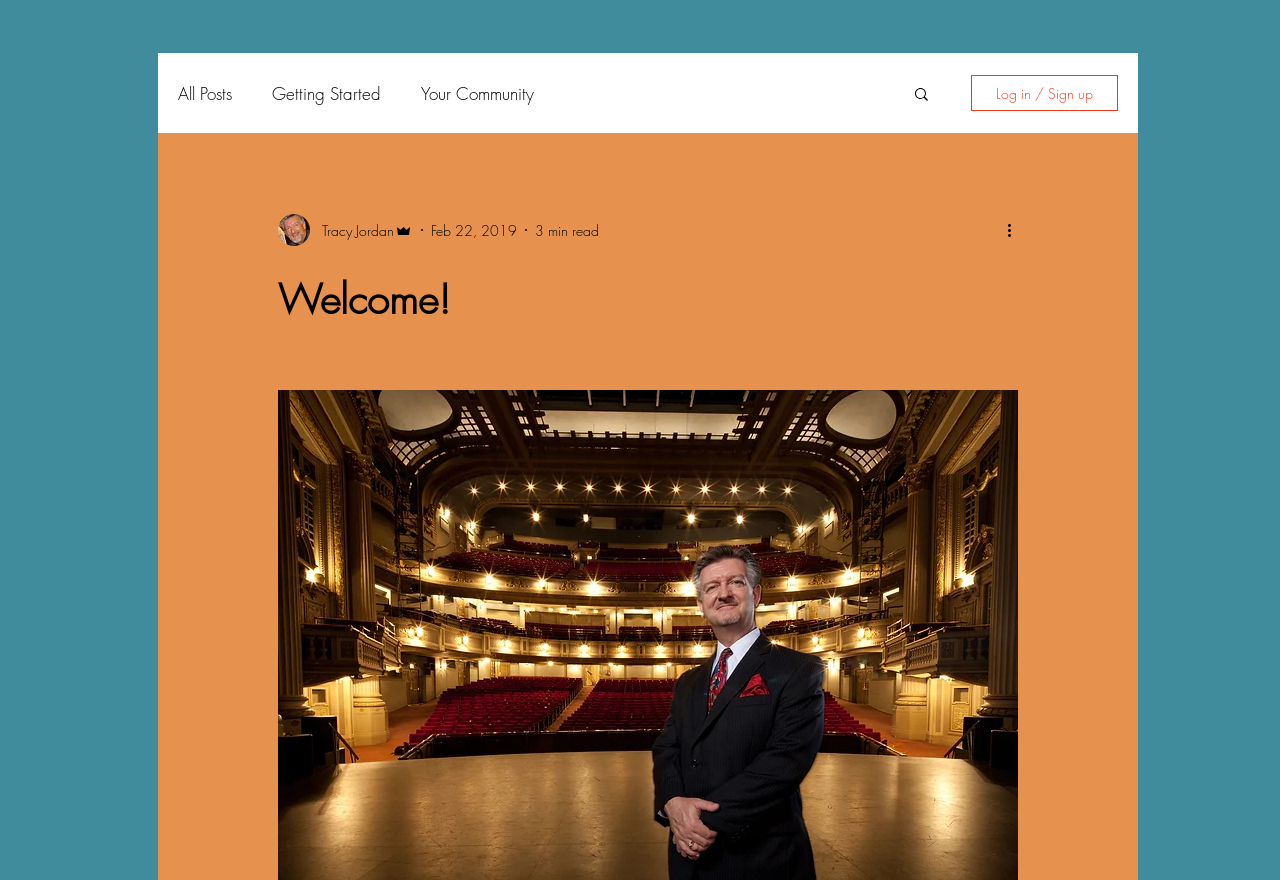What is the name of the author of the blog post?
Relying on the image, give a concise answer in one word or a brief phrase.

Tracy Jordan